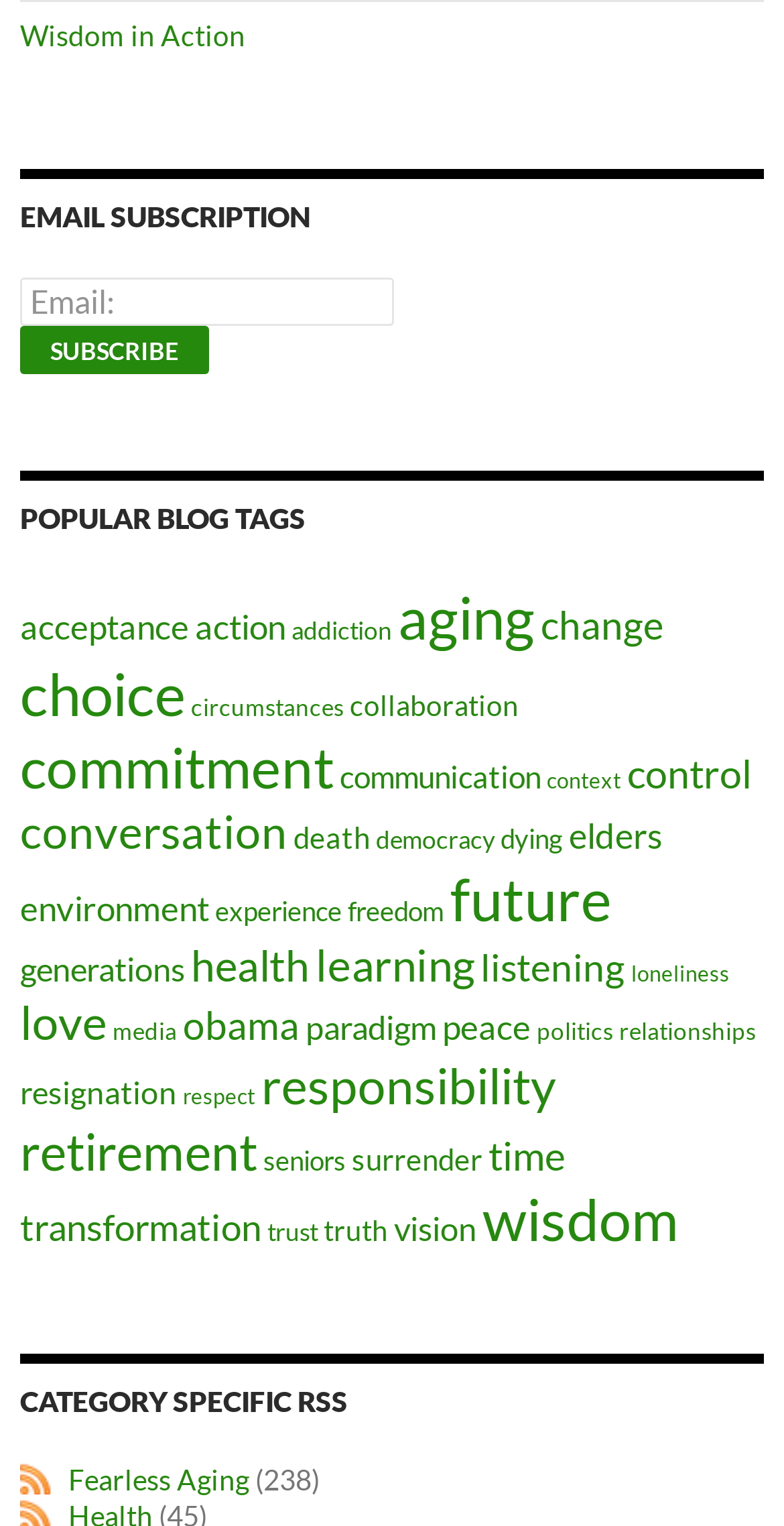Answer in one word or a short phrase: 
What are the popular blog tags?

Various tags